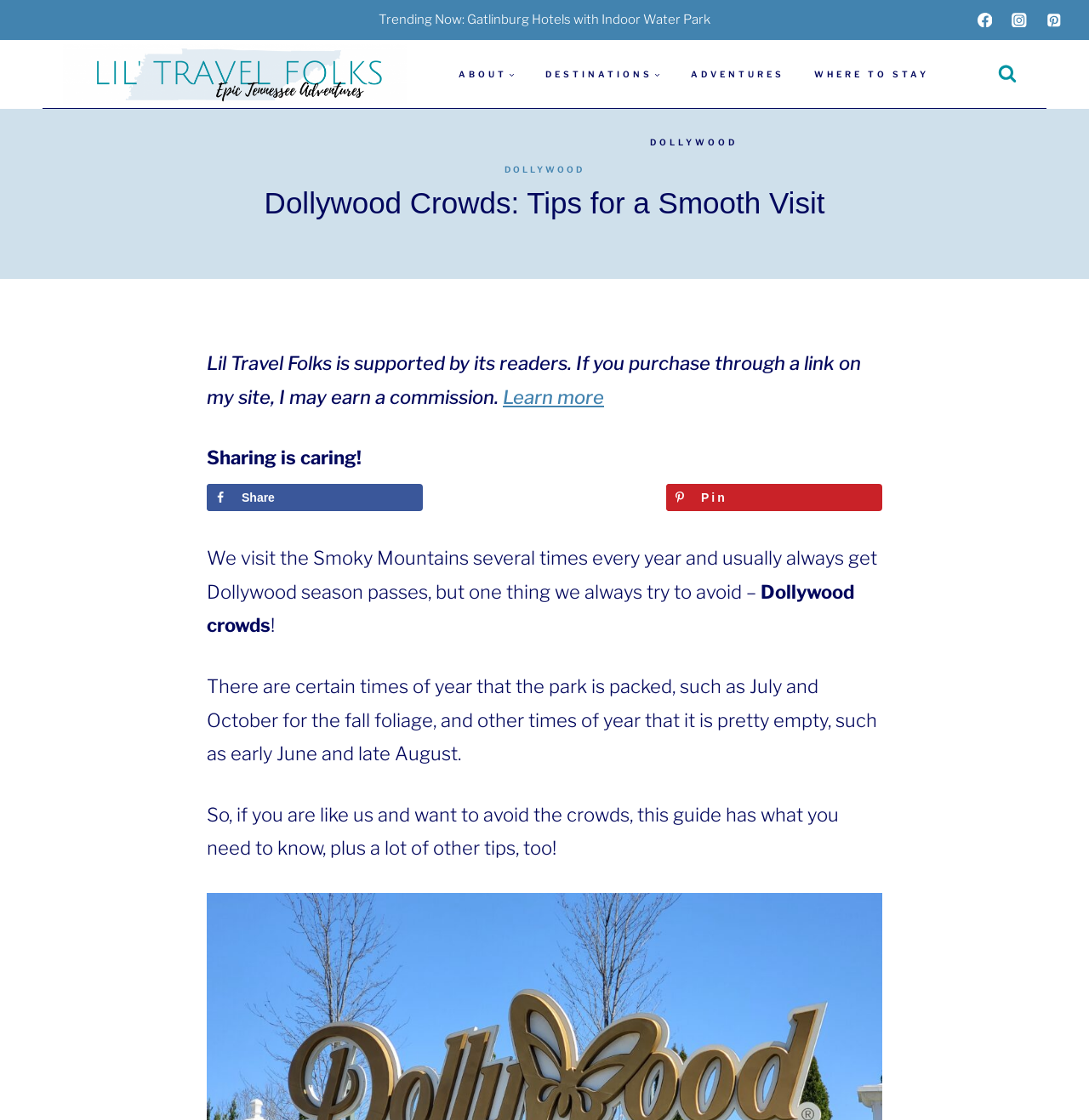Please identify the coordinates of the bounding box that should be clicked to fulfill this instruction: "Share on Facebook".

[0.19, 0.432, 0.388, 0.456]